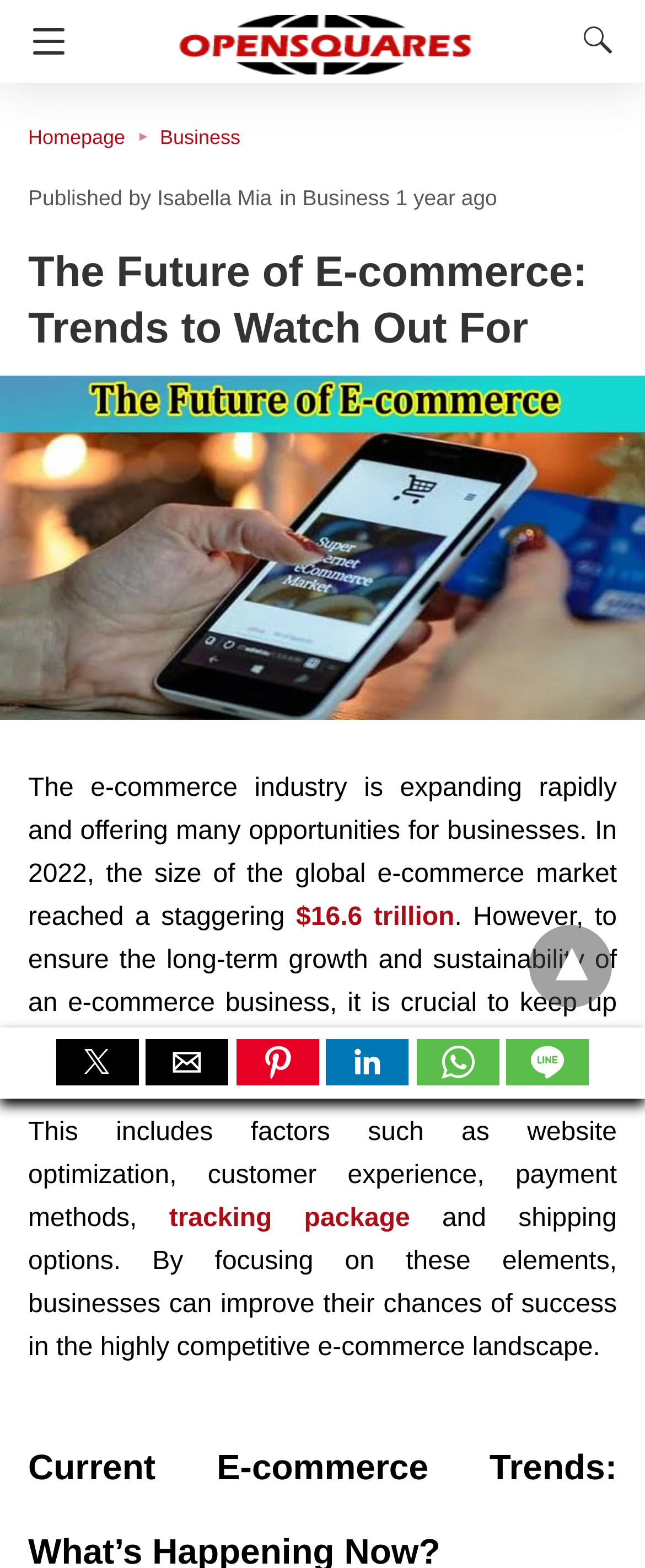Point out the bounding box coordinates of the section to click in order to follow this instruction: "Read about the e-commerce market size".

[0.459, 0.576, 0.705, 0.594]